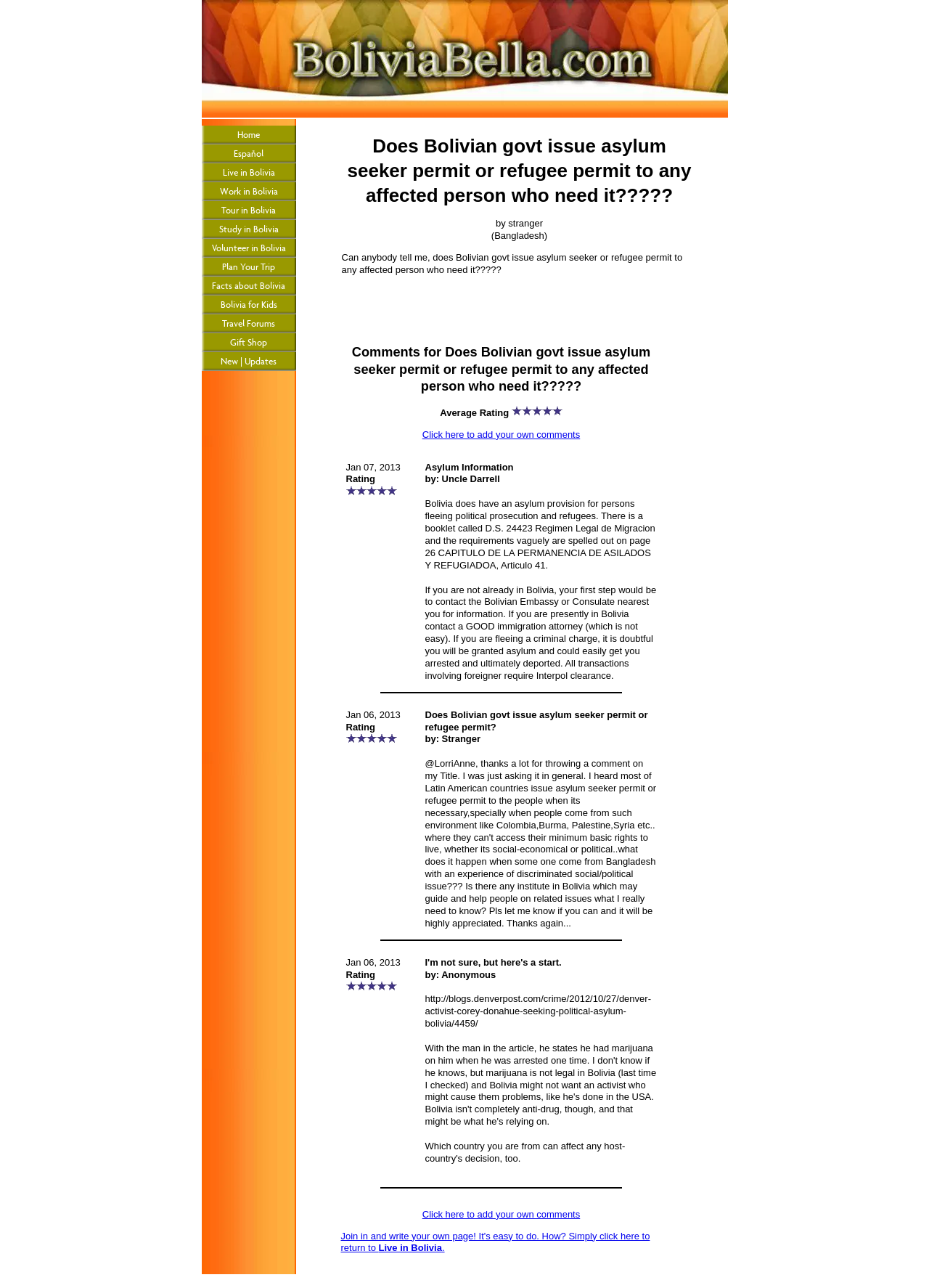Find the bounding box coordinates of the clickable area required to complete the following action: "Click to go to the home page".

[0.217, 0.098, 0.318, 0.112]